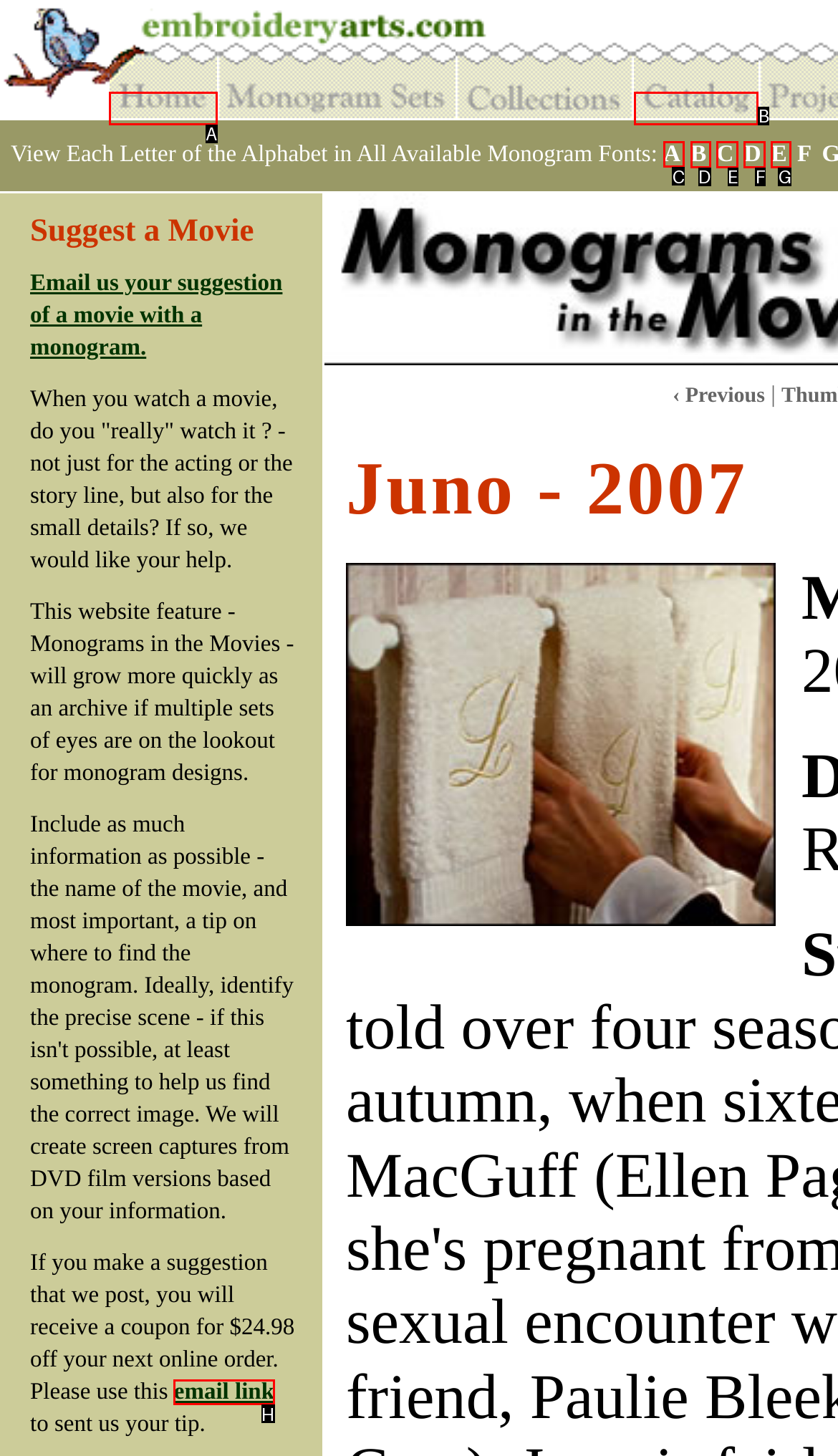Determine the letter of the UI element that will complete the task: Explore the letter A in monogram fonts
Reply with the corresponding letter.

C